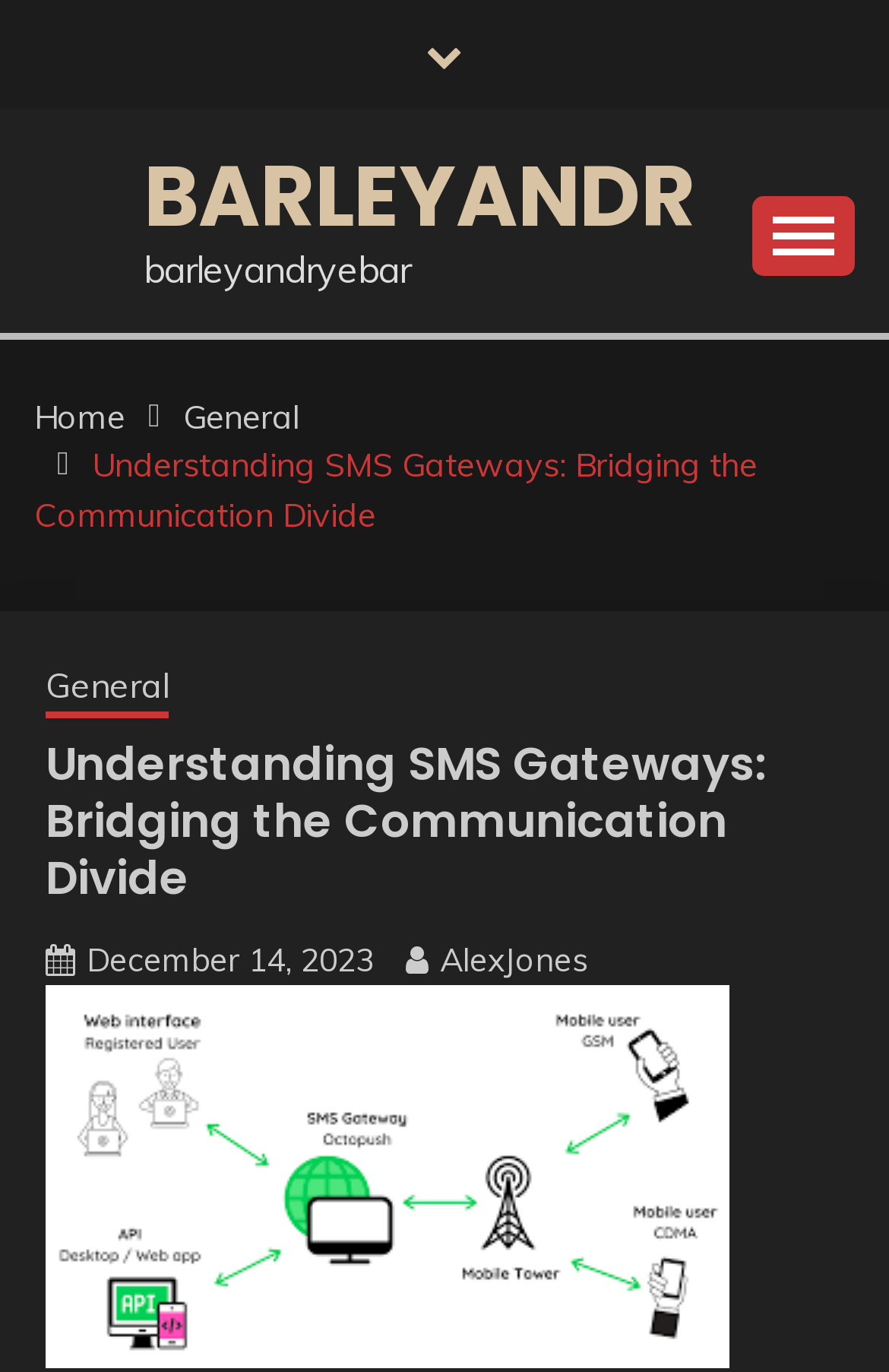Given the element description "Menu Close" in the screenshot, predict the bounding box coordinates of that UI element.

None